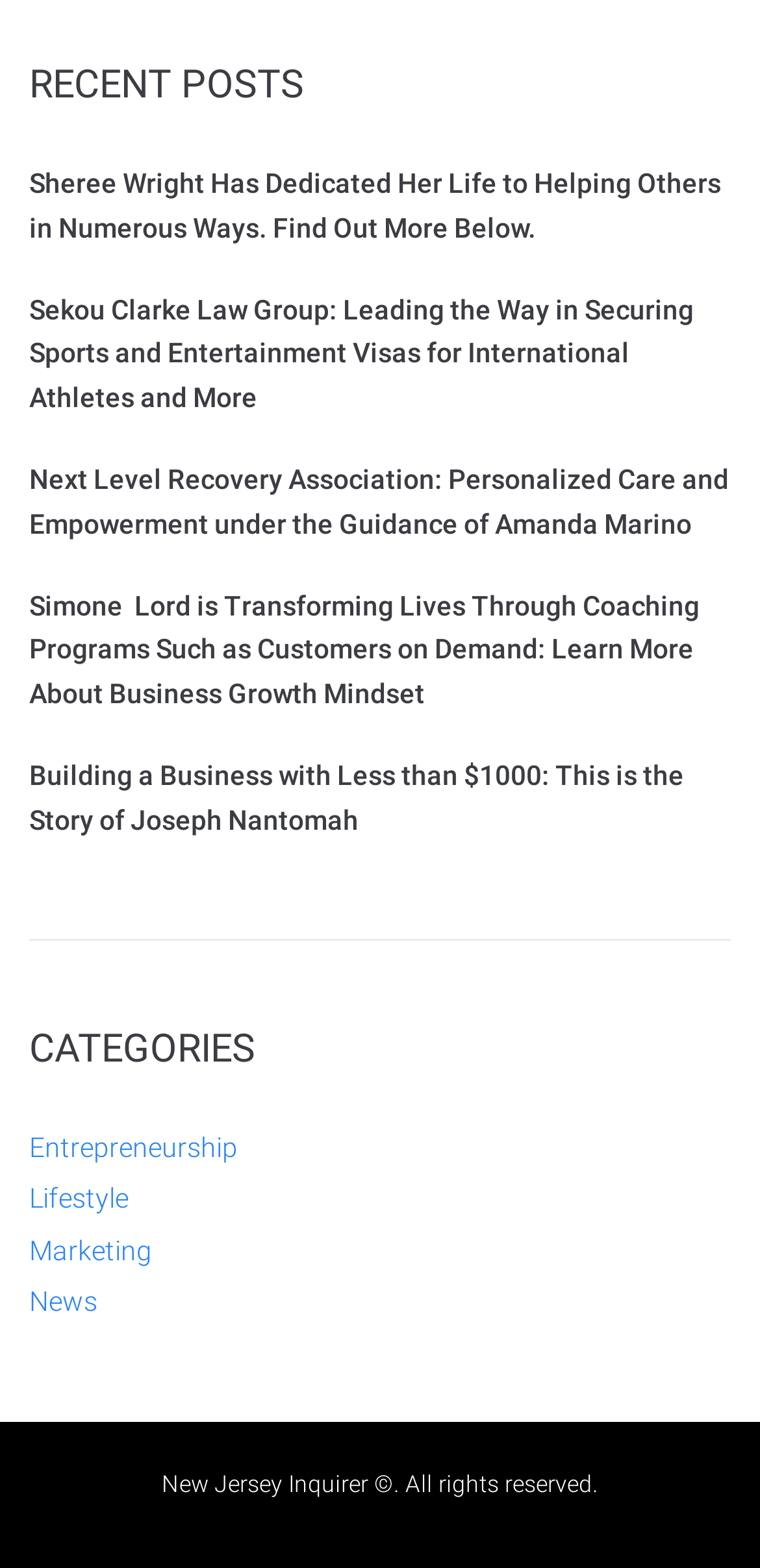What are the categories listed on the webpage?
Deliver a detailed and extensive answer to the question.

The categories listed on the webpage can be found by looking at the link elements under the 'CATEGORIES' heading, which are 'Entrepreneurship', 'Lifestyle', 'Marketing', and 'News'.